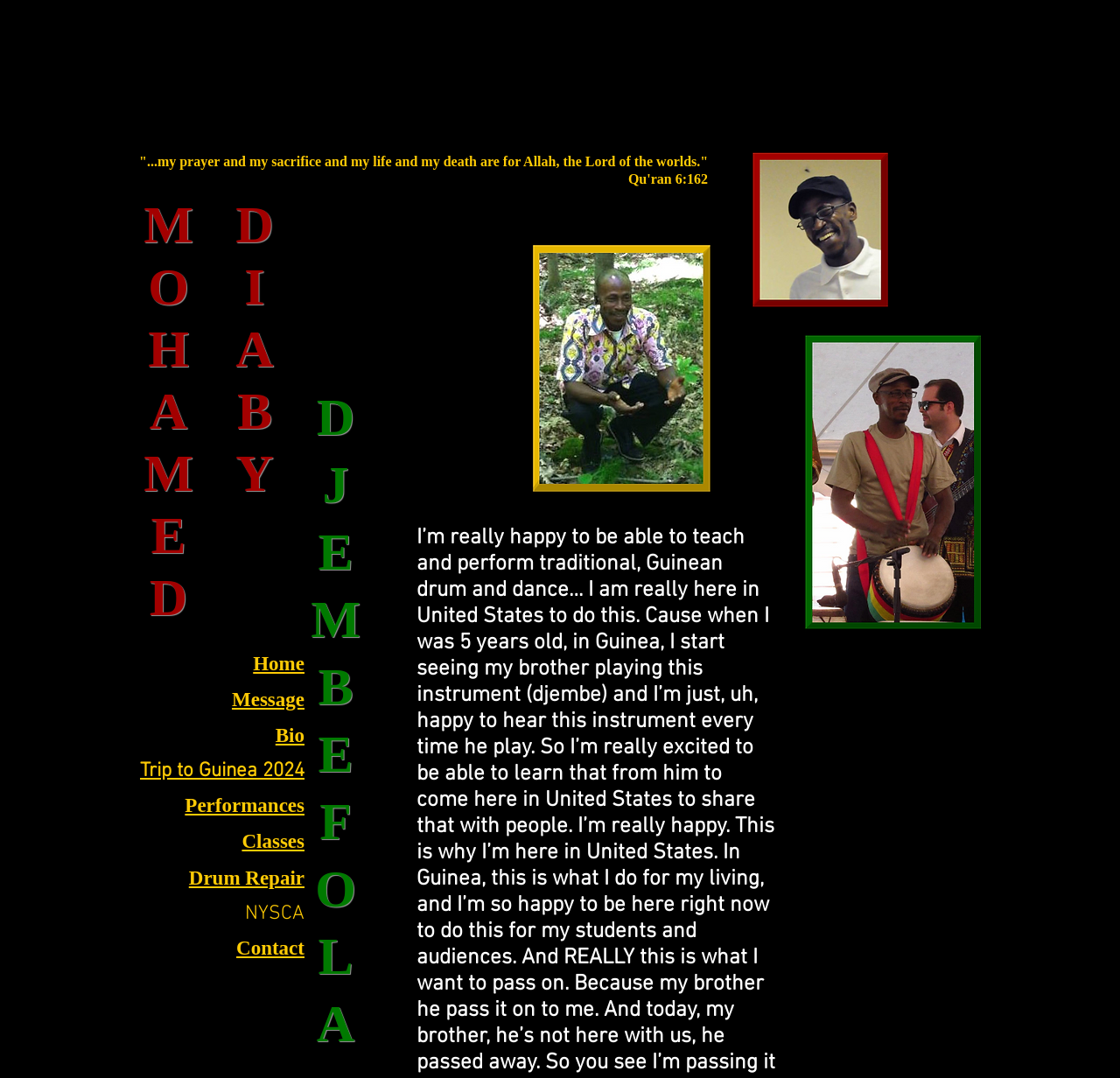What is the topic related to the website? Based on the screenshot, please respond with a single word or phrase.

Drumming